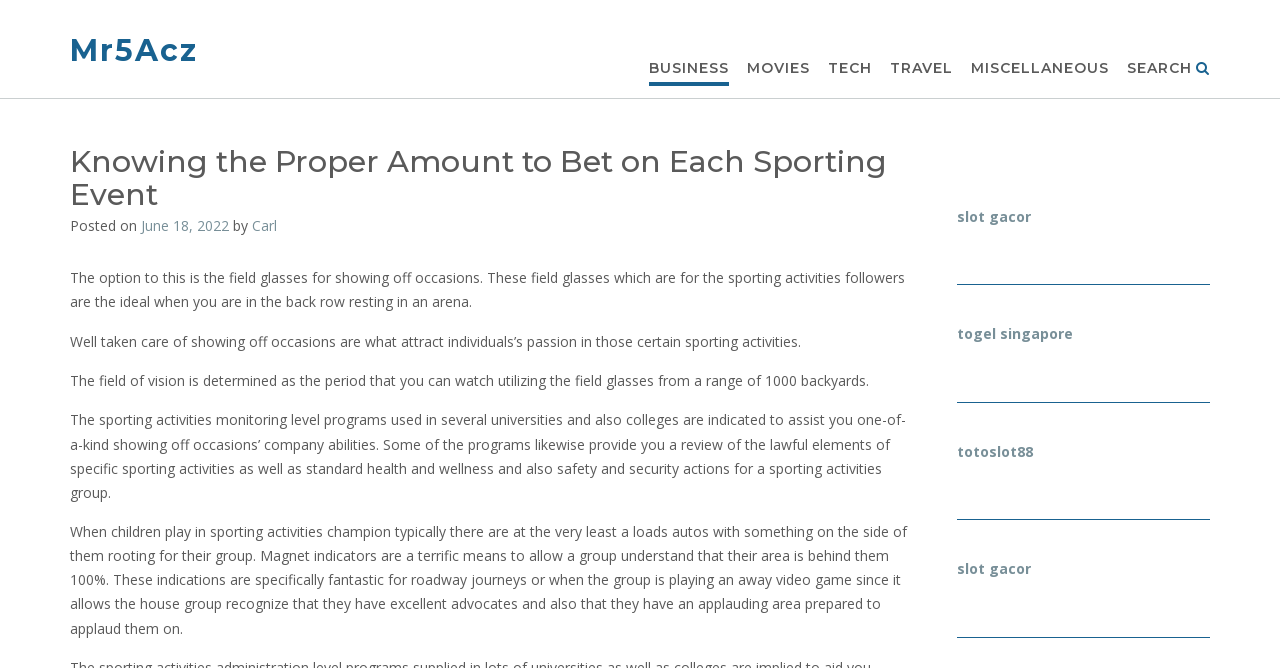Extract the main heading from the webpage content.

Knowing the Proper Amount to Bet on Each Sporting Event